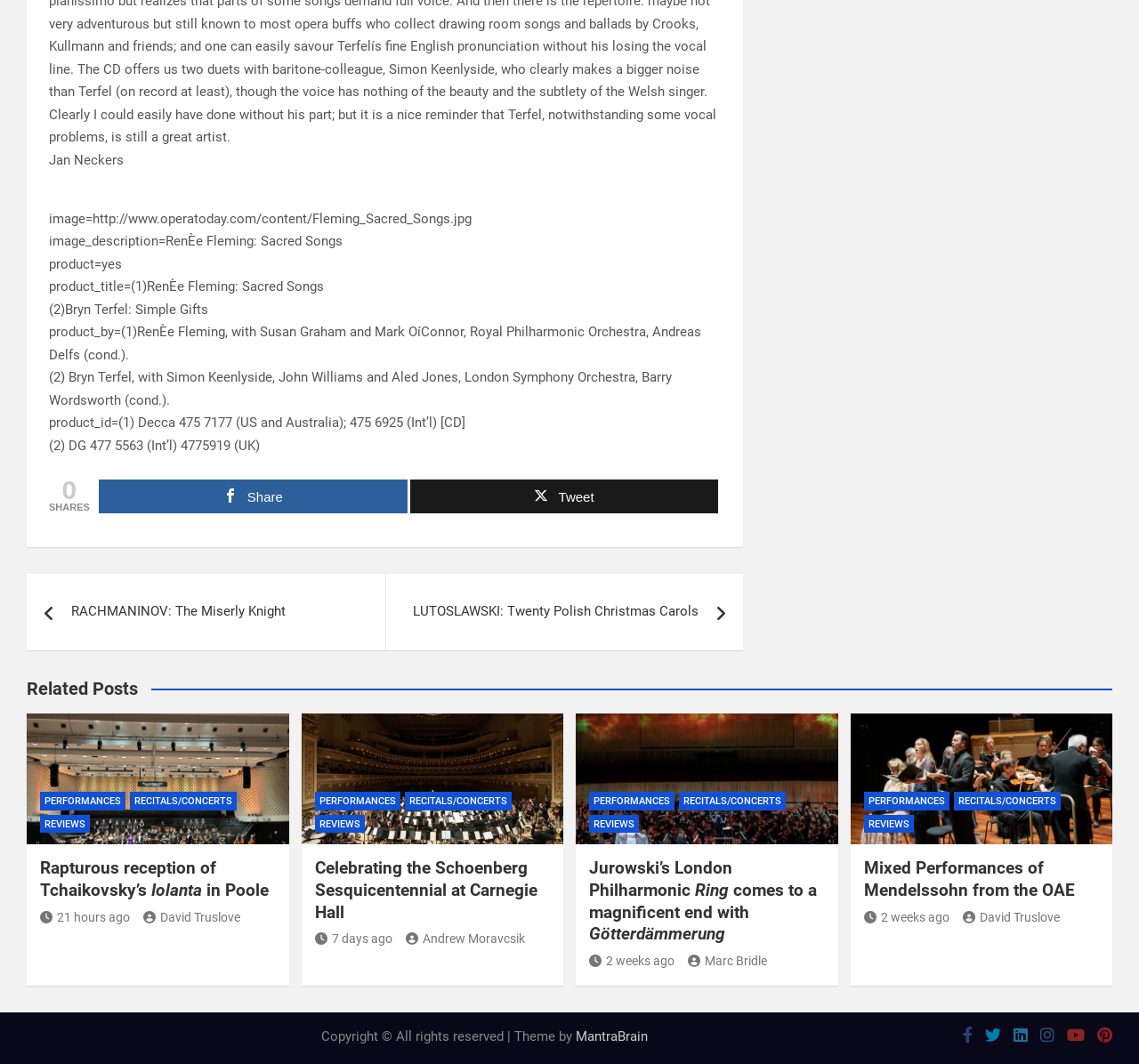What is the category of the article 'Celebrating the Schoenberg Sesquicentennial at Carnegie Hall'?
Refer to the image and provide a concise answer in one word or phrase.

PERFORMANCES